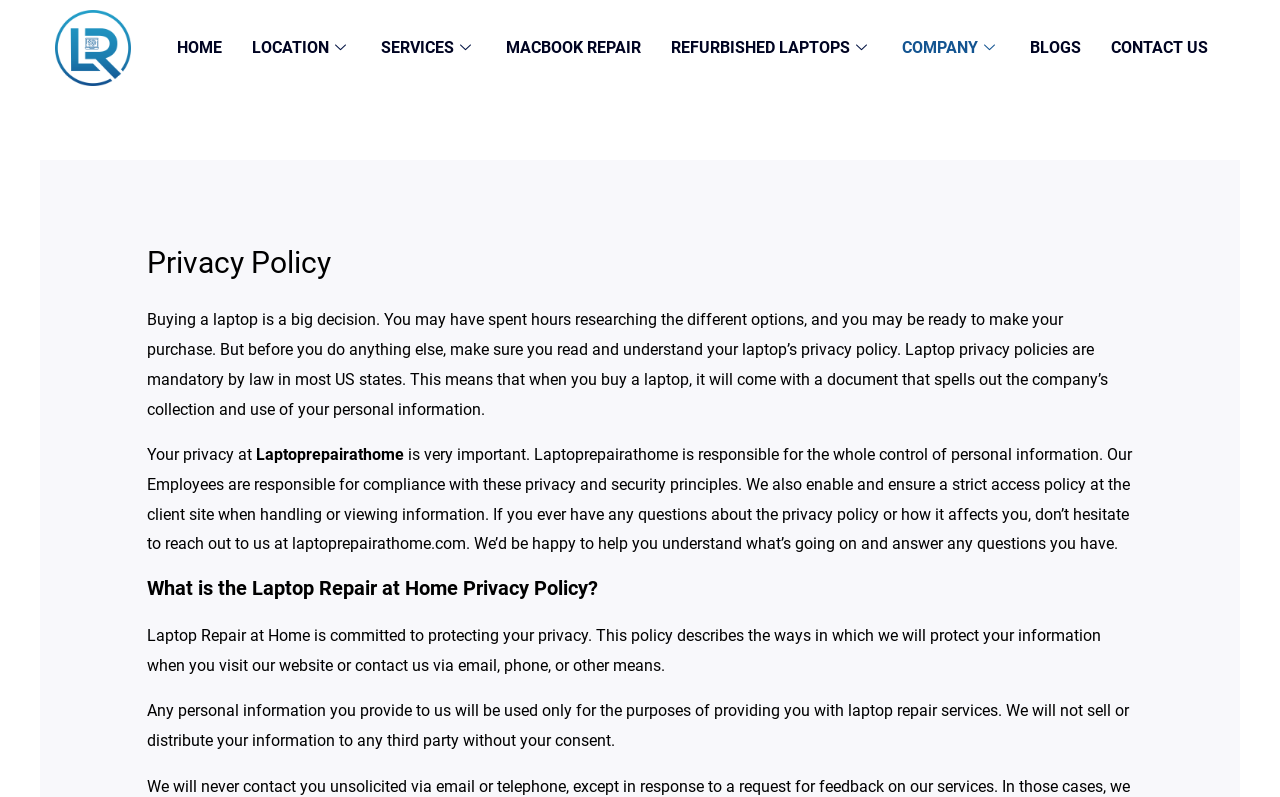Predict the bounding box of the UI element based on the description: "MacBook Repair". The coordinates should be four float numbers between 0 and 1, formatted as [left, top, right, bottom].

[0.384, 0.013, 0.513, 0.107]